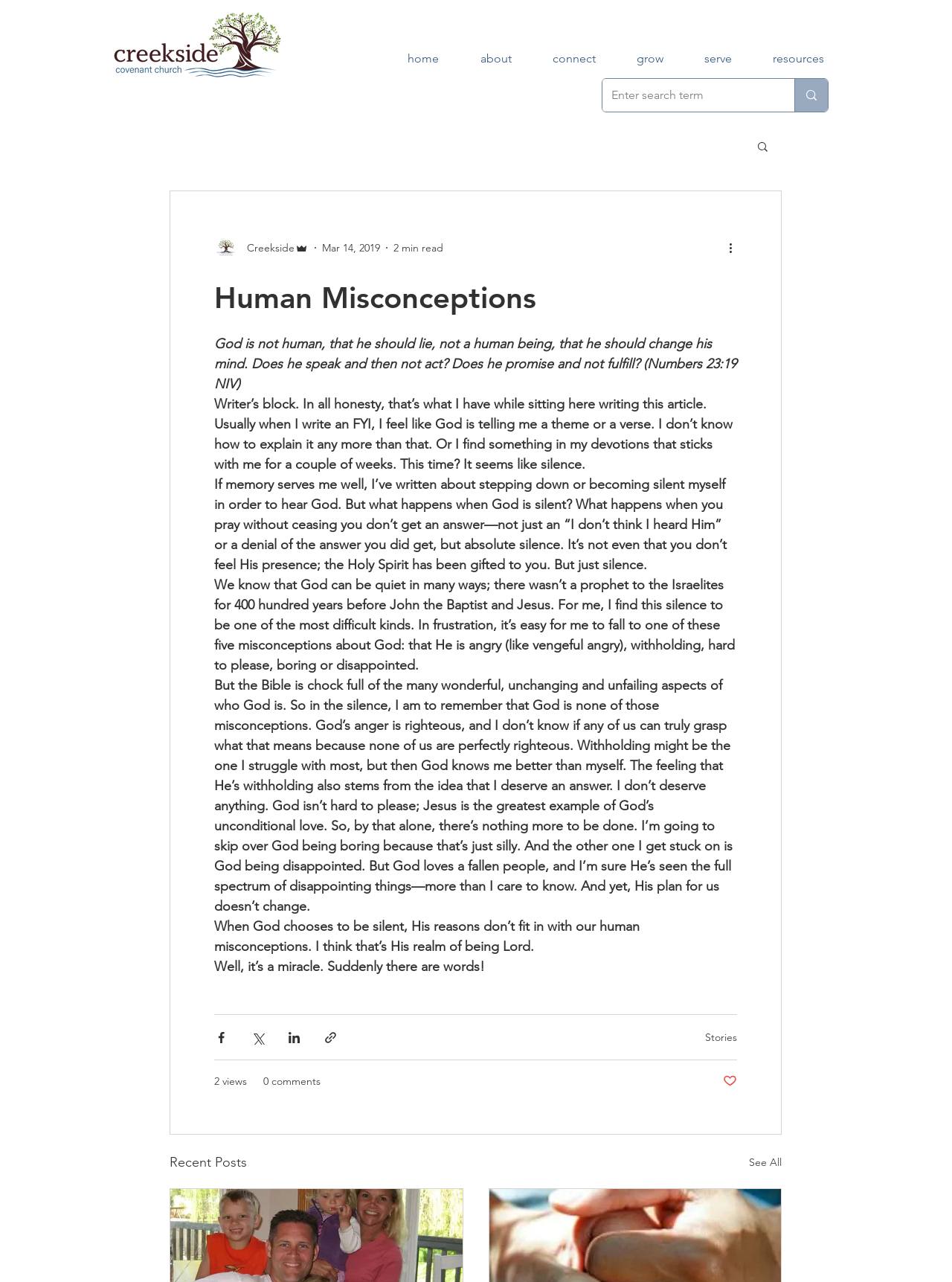Locate the bounding box coordinates of the clickable element to fulfill the following instruction: "Read the article 'Human Misconceptions'". Provide the coordinates as four float numbers between 0 and 1 in the format [left, top, right, bottom].

[0.225, 0.218, 0.774, 0.246]